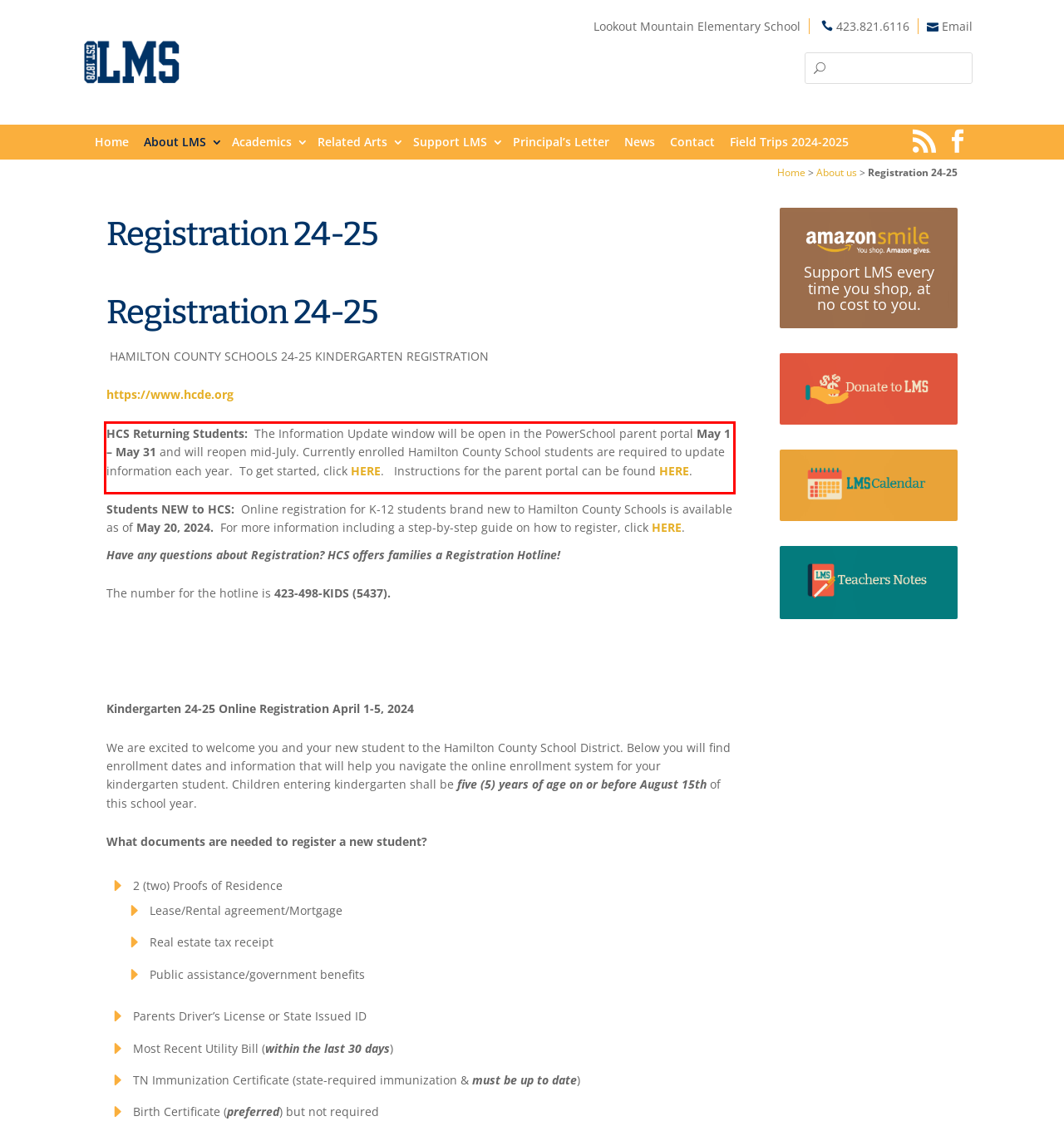Please perform OCR on the text content within the red bounding box that is highlighted in the provided webpage screenshot.

HCS Returning Students: The Information Update window will be open in the PowerSchool parent portal May 1 – May 31 and will reopen mid-July. Currently enrolled Hamilton County School students are required to update information each year. To get started, click HERE. Instructions for the parent portal can be found HERE.